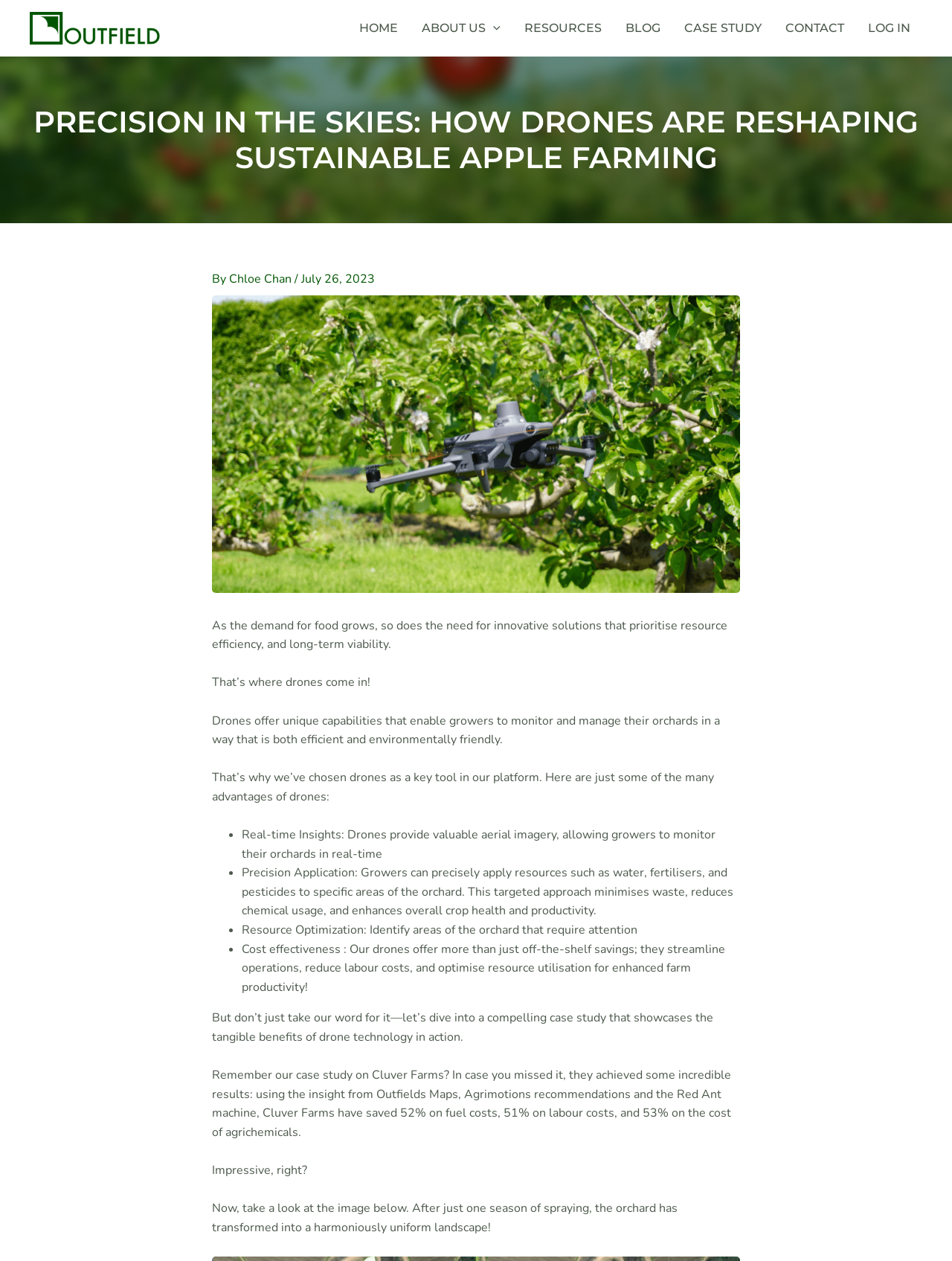Determine the bounding box coordinates of the section to be clicked to follow the instruction: "Toggle the 'ABOUT US' menu". The coordinates should be given as four float numbers between 0 and 1, formatted as [left, top, right, bottom].

[0.431, 0.002, 0.538, 0.043]